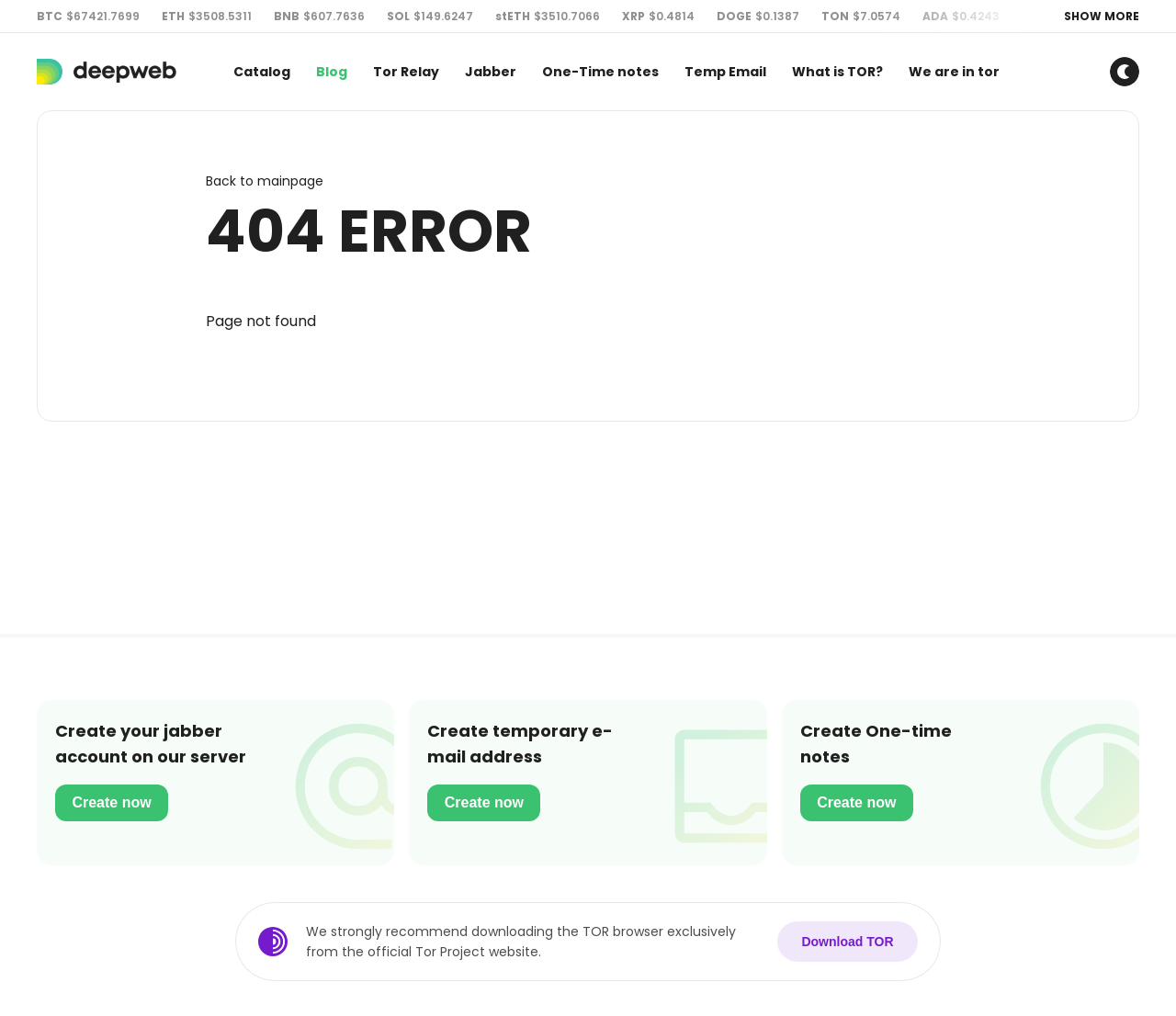Please identify the bounding box coordinates of the area that needs to be clicked to fulfill the following instruction: "Click on the 'Create now' button to create one-time notes."

[0.68, 0.772, 0.776, 0.808]